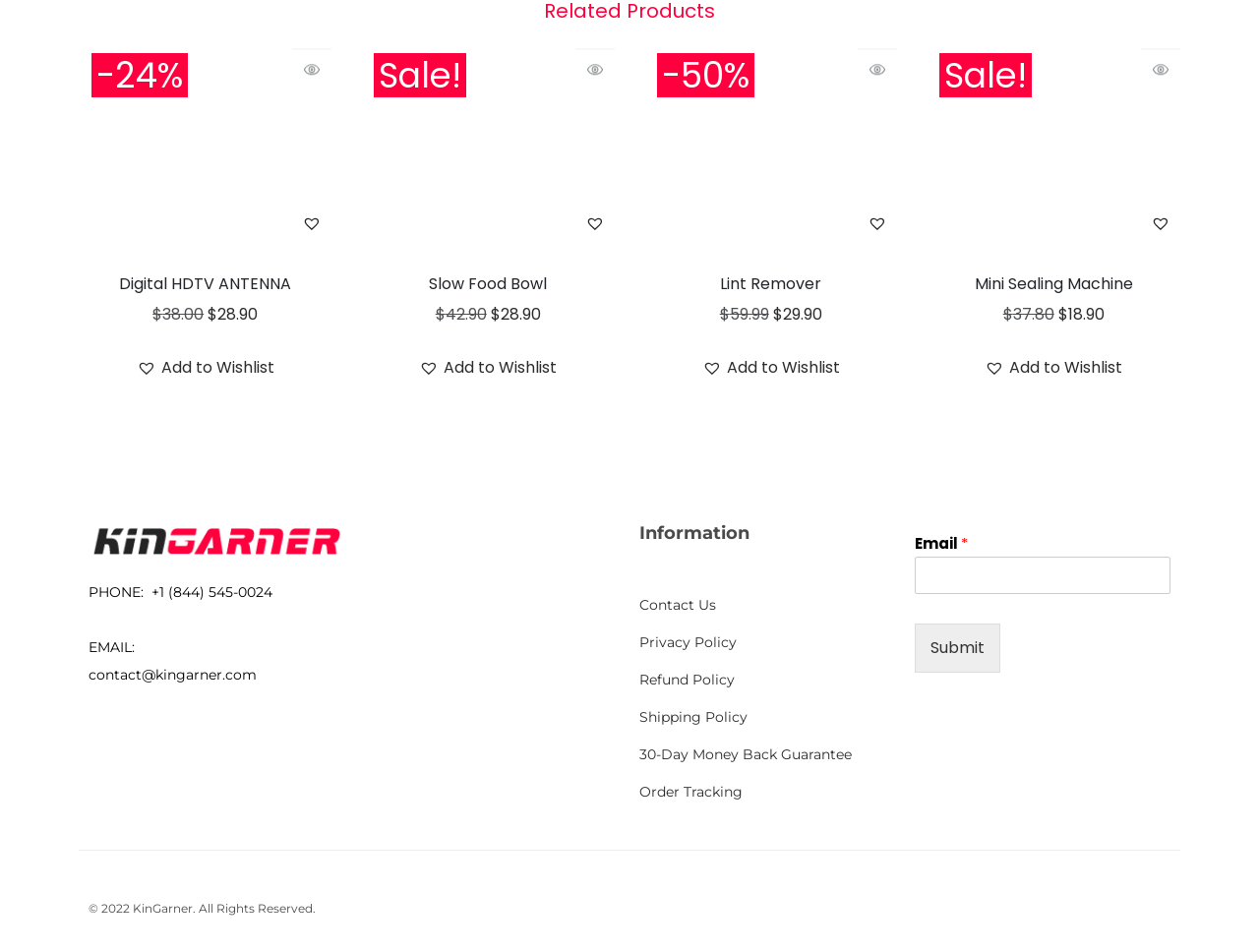What is the phone number for contact?
Please provide a detailed answer to the question.

I searched for a StaticText element with a phone number format and found the phone number '+1 (844) 545-0024' in the footer section of the page.